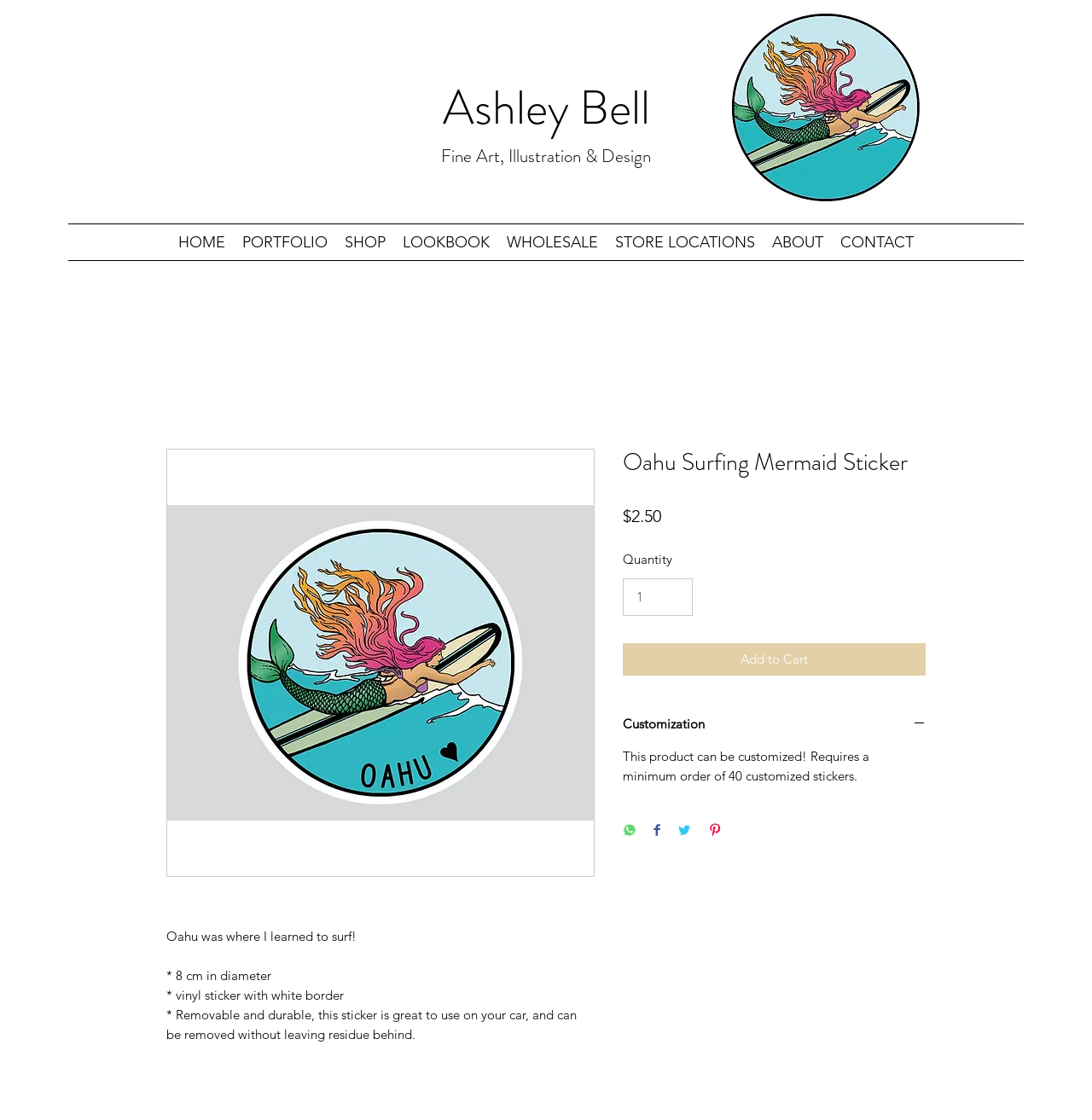Refer to the image and provide a thorough answer to this question:
What is the name of the artist?

The name of the artist can be found in the heading element 'Ashley Bell' with bounding box coordinates [0.22, 0.066, 0.78, 0.126]. This element is a link, indicating that it is clickable and leads to more information about the artist.